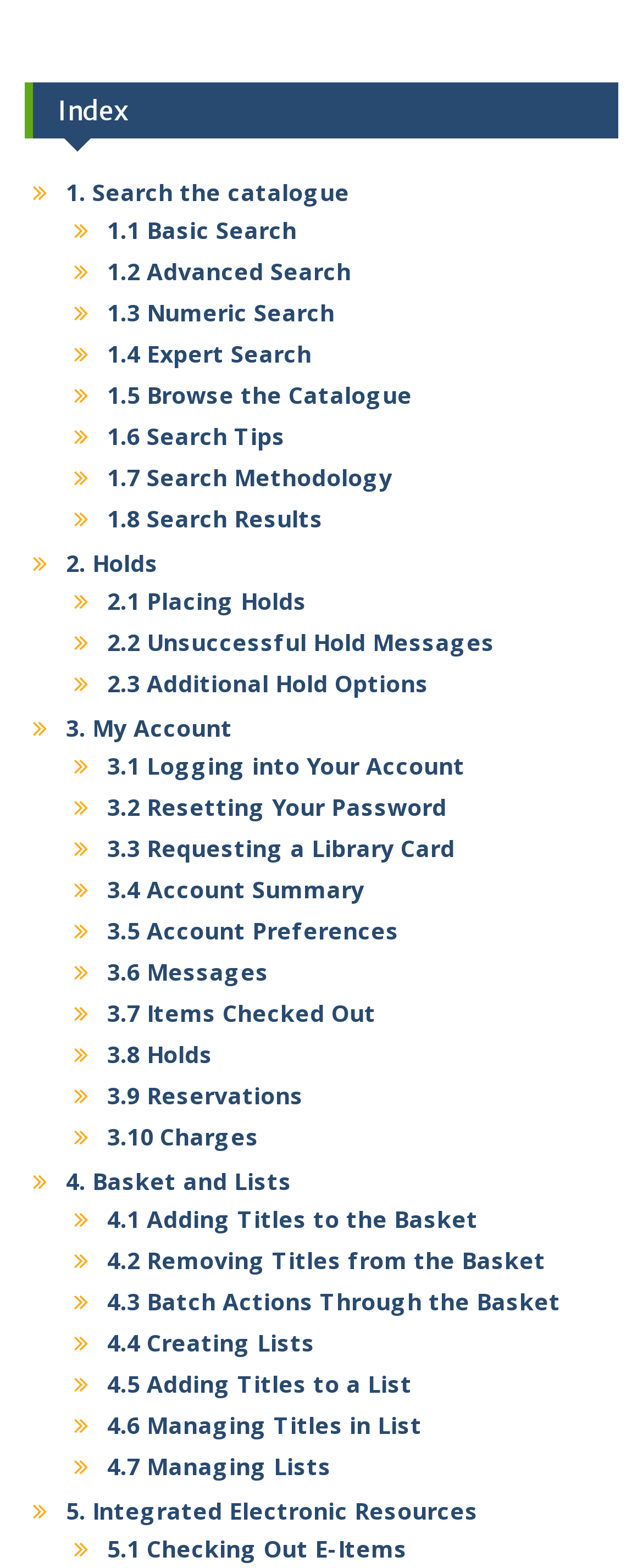Could you highlight the region that needs to be clicked to execute the instruction: "Place Holds"?

[0.167, 0.373, 0.477, 0.393]